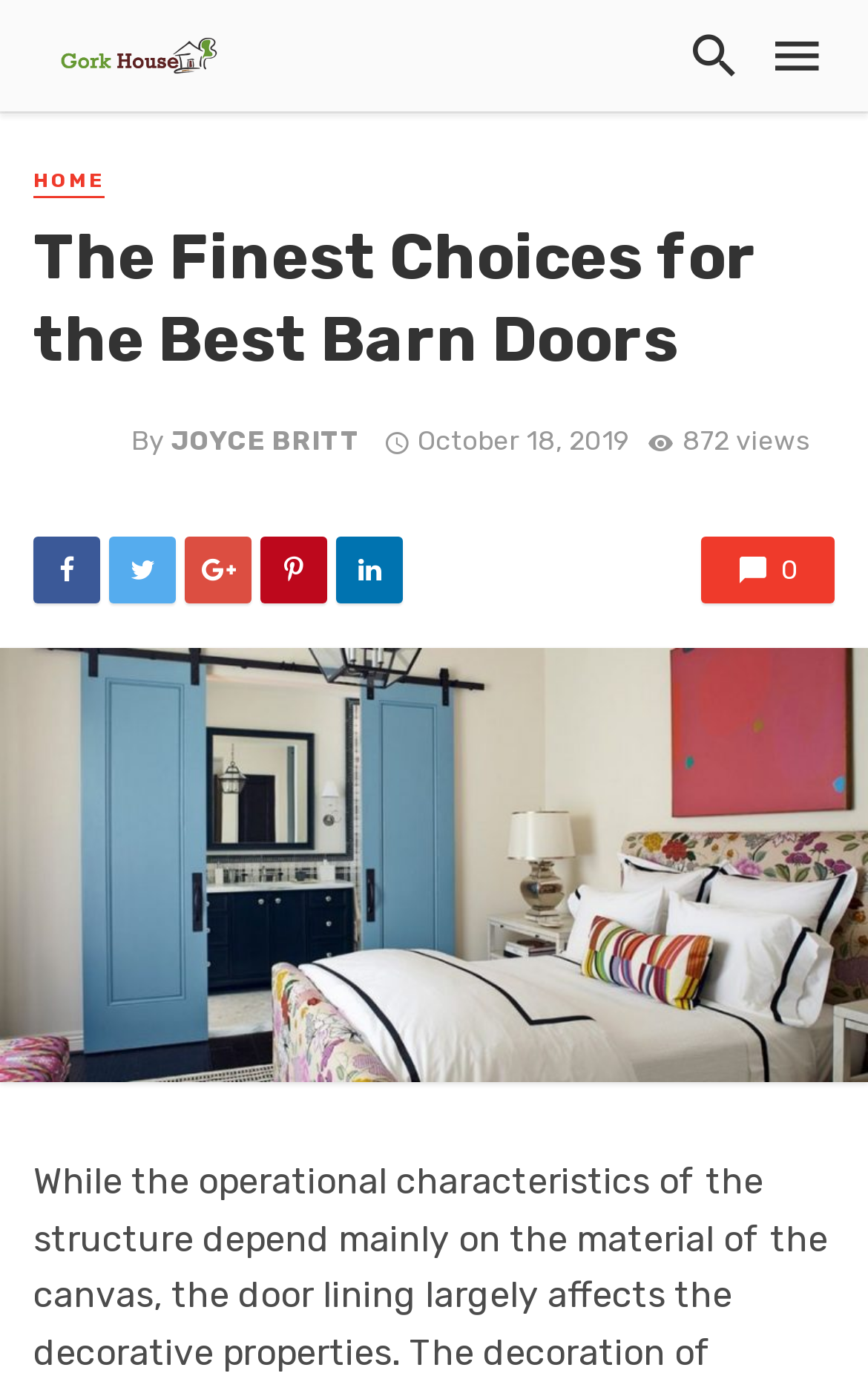Please analyze the image and provide a thorough answer to the question:
What is the date of publication of this article?

The date of publication of this article can be found by looking at the header section of the webpage, where the date 'October 18, 2019 at 1:26 pm' is mentioned.